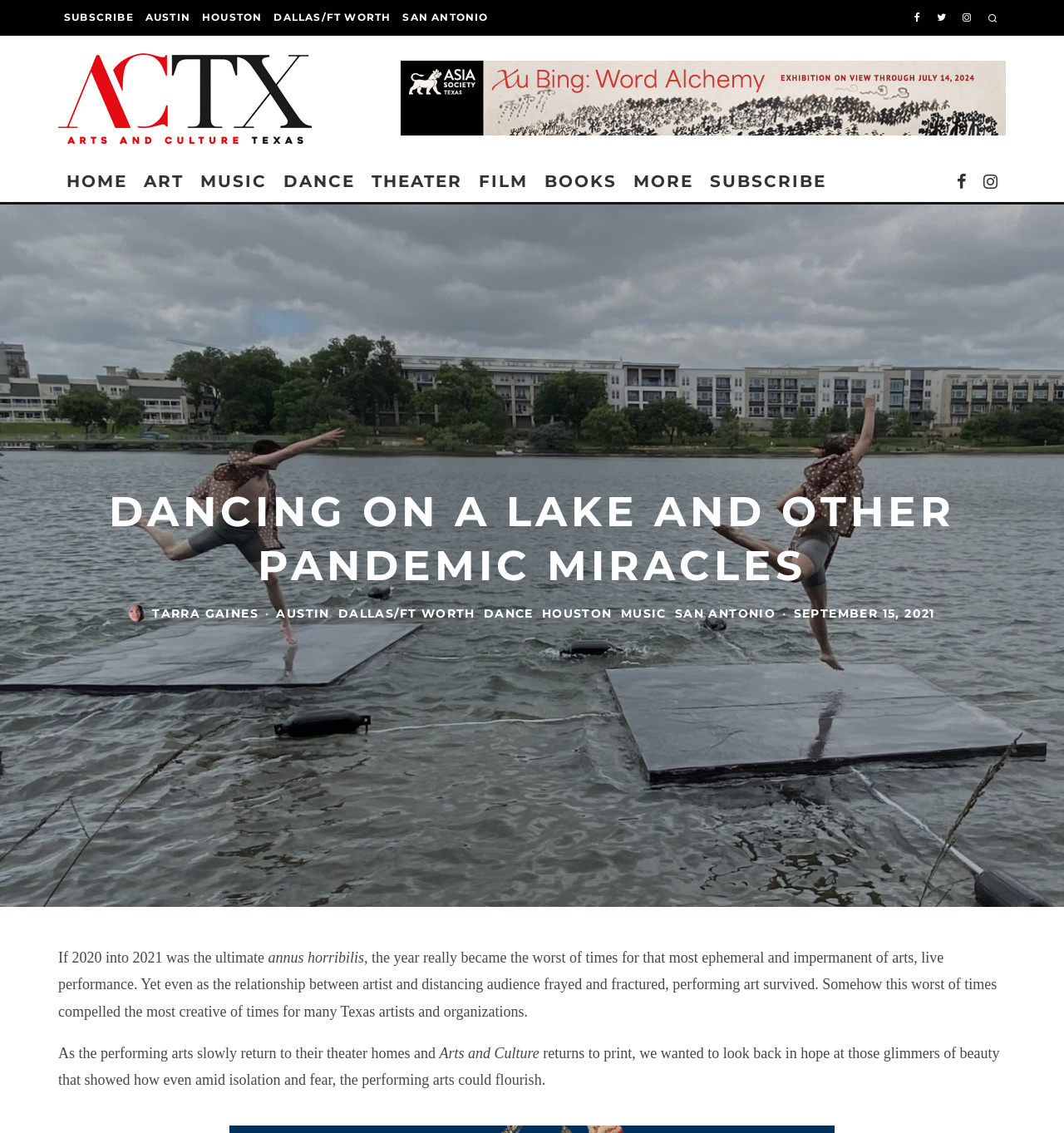Please specify the bounding box coordinates of the clickable region to carry out the following instruction: "Click the TARRA GAINES link". The coordinates should be four float numbers between 0 and 1, in the format [left, top, right, bottom].

[0.143, 0.535, 0.243, 0.548]